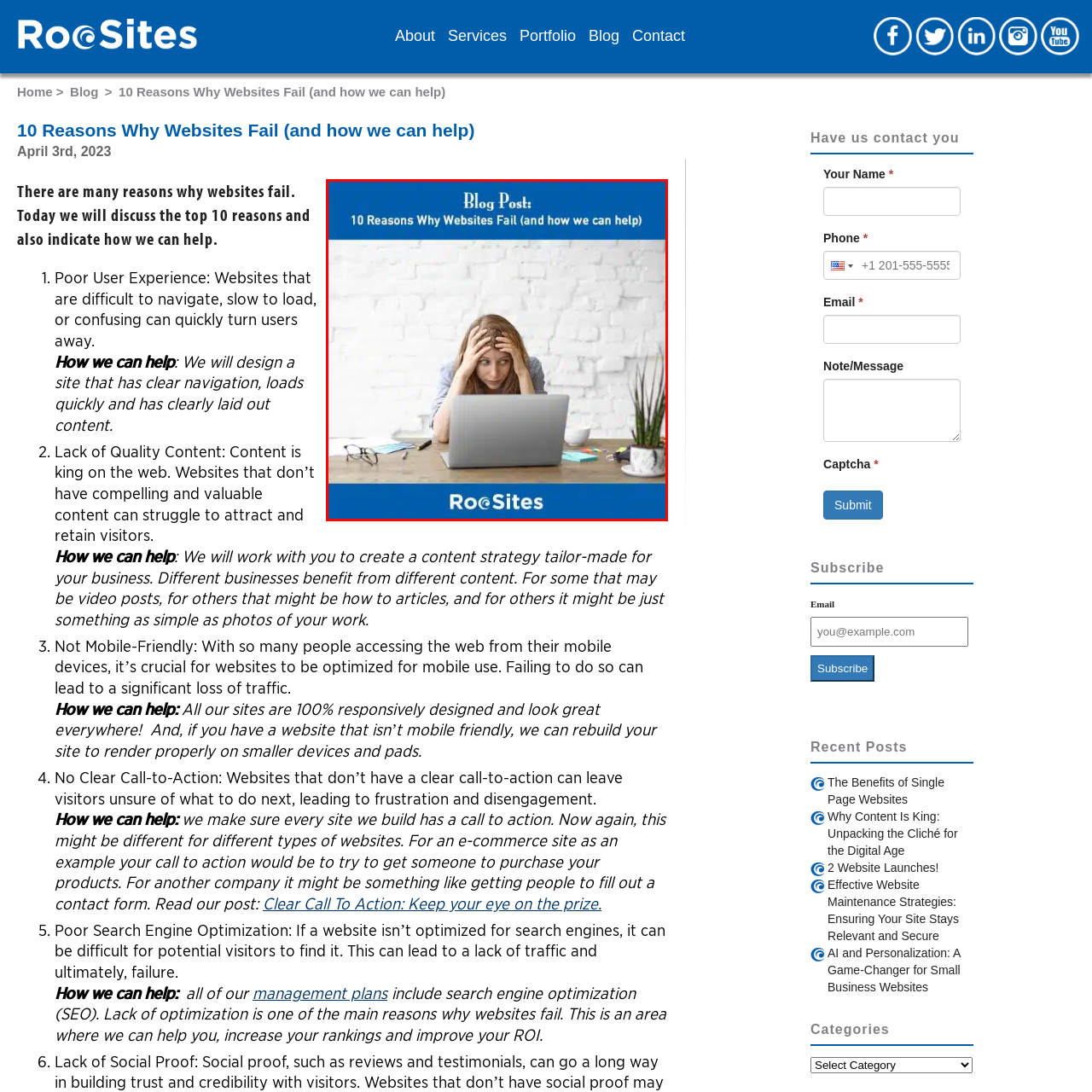Give an in-depth description of the image within the red border.

The image illustrates the theme of the blog post titled "10 Reasons Why Websites Fail (and how we can help)." It features a worried young woman sitting at a desk, staring at her laptop with a frustrated expression, embodying the challenges many face when dealing with ineffective websites. Surrounding her are various items, including a notebook, pens, and a cup, which add to the workspace ambiance. The background consists of a light-colored brick wall, enhancing the overall calm yet tense atmosphere. The top of the image displays the blog title in bold, inviting readers to understand common pitfalls in website design and how the author’s services can alleviate these issues. The branding at the bottom shows "RooSites," emphasizing their role in providing solutions.